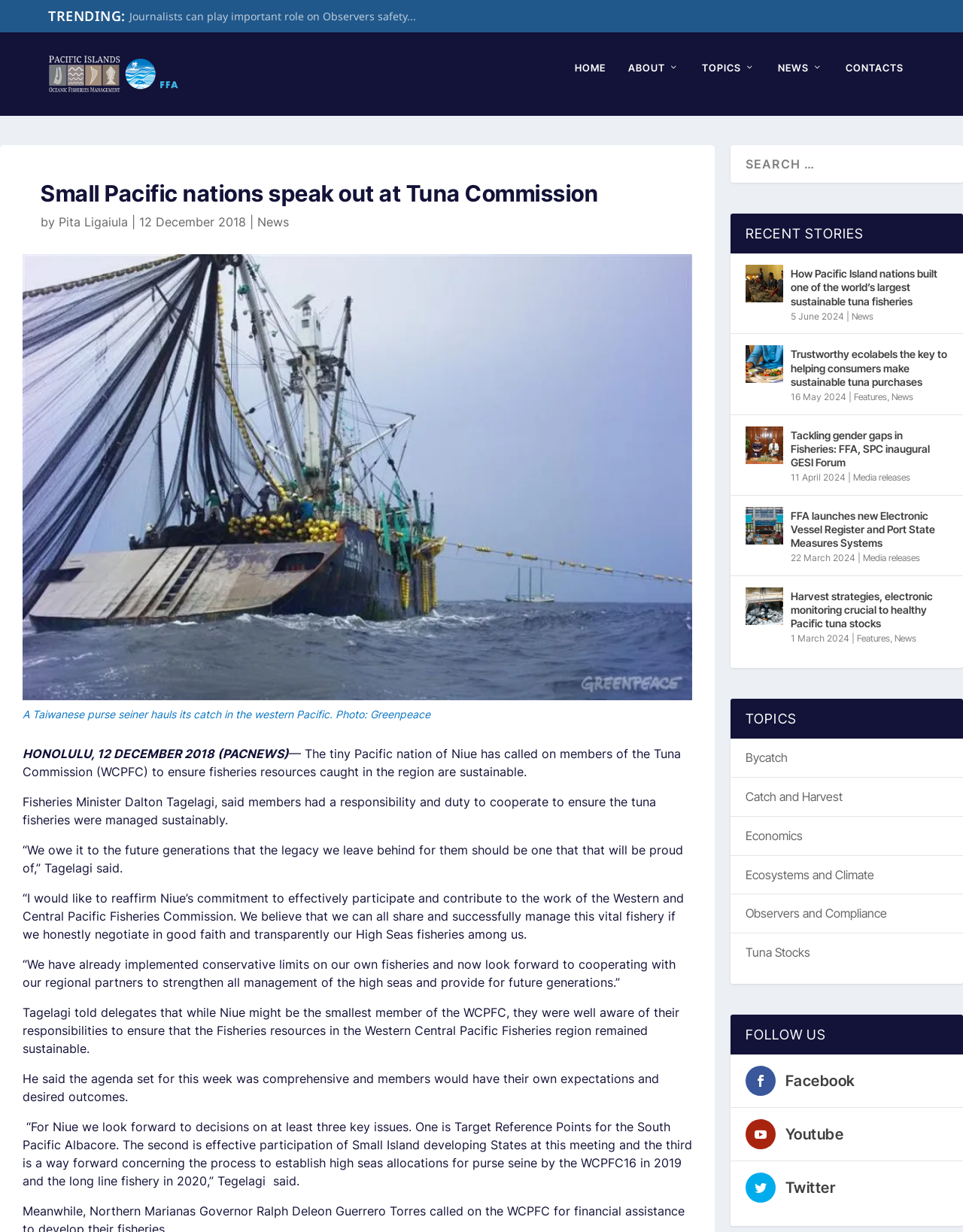What social media platforms can users follow the website on?
Using the visual information, answer the question in a single word or phrase.

Facebook and Youtube